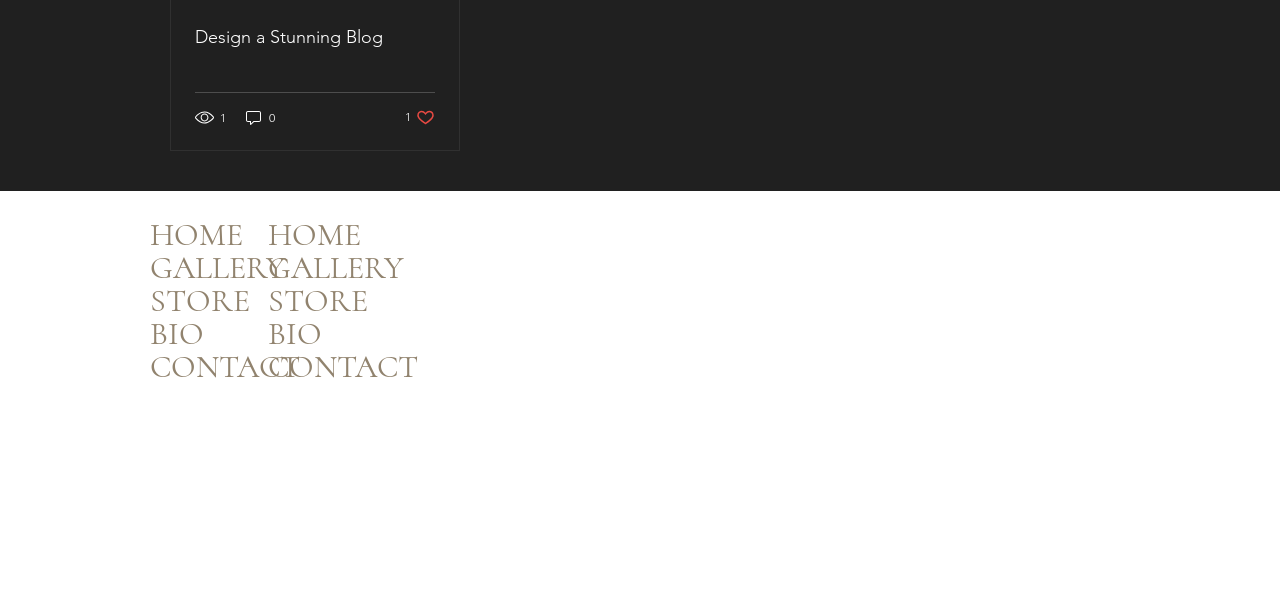Pinpoint the bounding box coordinates of the clickable area needed to execute the instruction: "Like the post". The coordinates should be specified as four float numbers between 0 and 1, i.e., [left, top, right, bottom].

[0.316, 0.182, 0.34, 0.214]